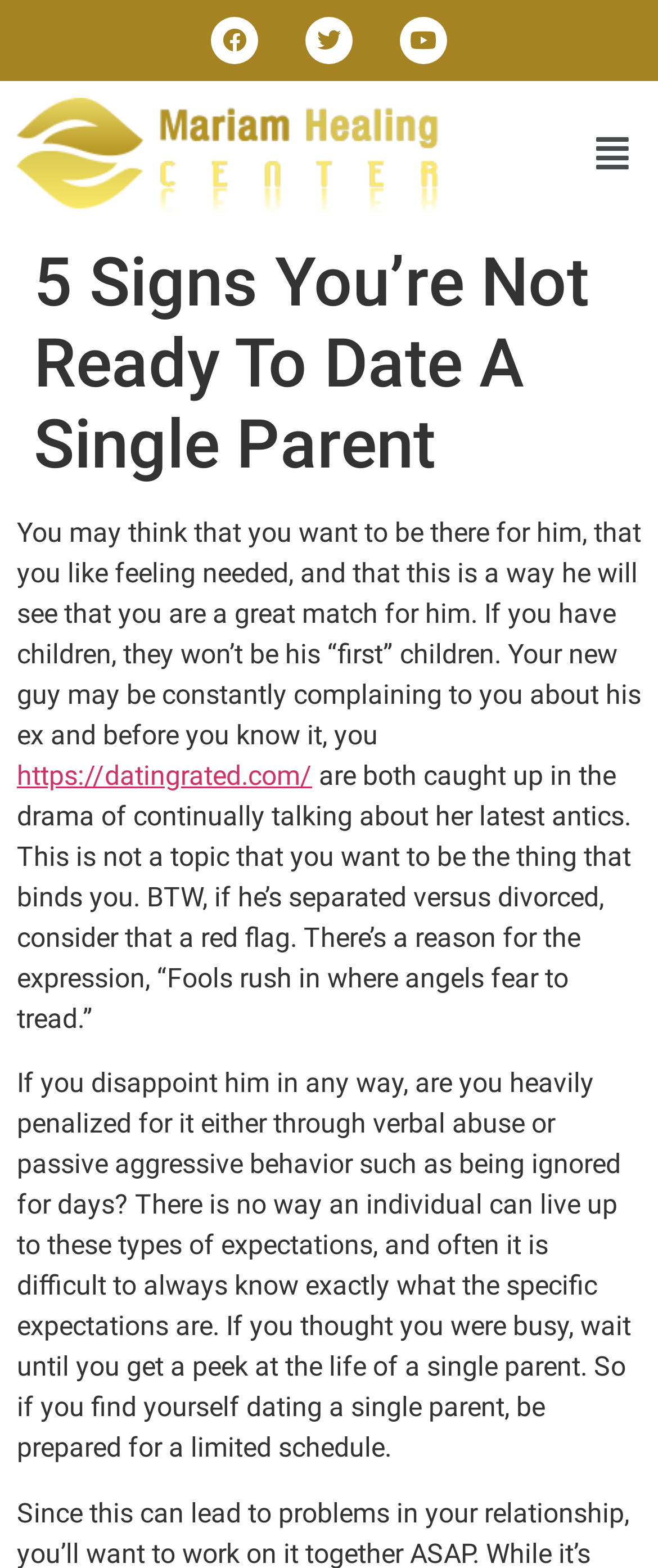Determine the bounding box for the UI element that matches this description: "https://datingrated.com/".

[0.026, 0.484, 0.474, 0.505]